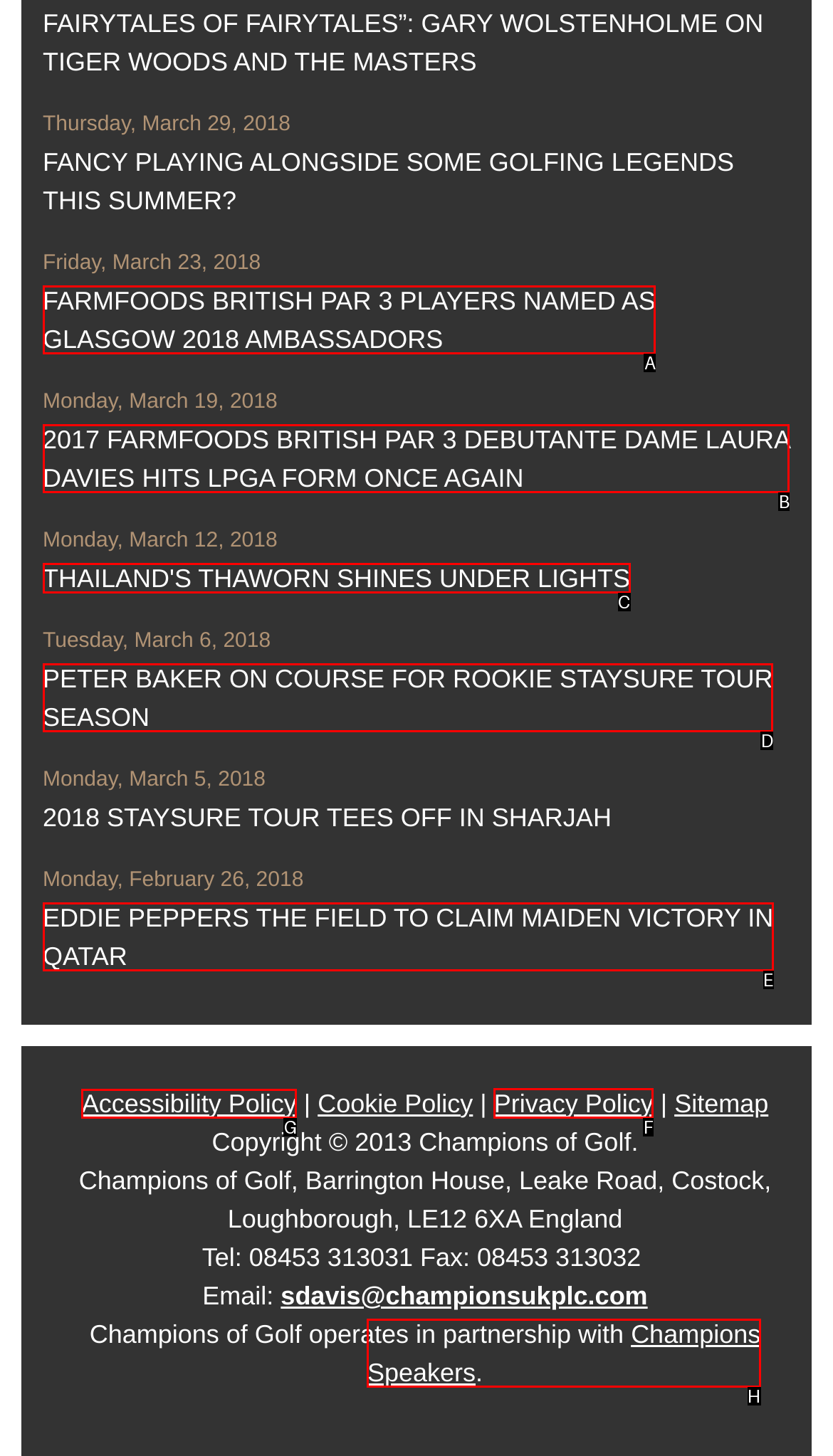Given the task: View the accessibility policy, point out the letter of the appropriate UI element from the marked options in the screenshot.

G